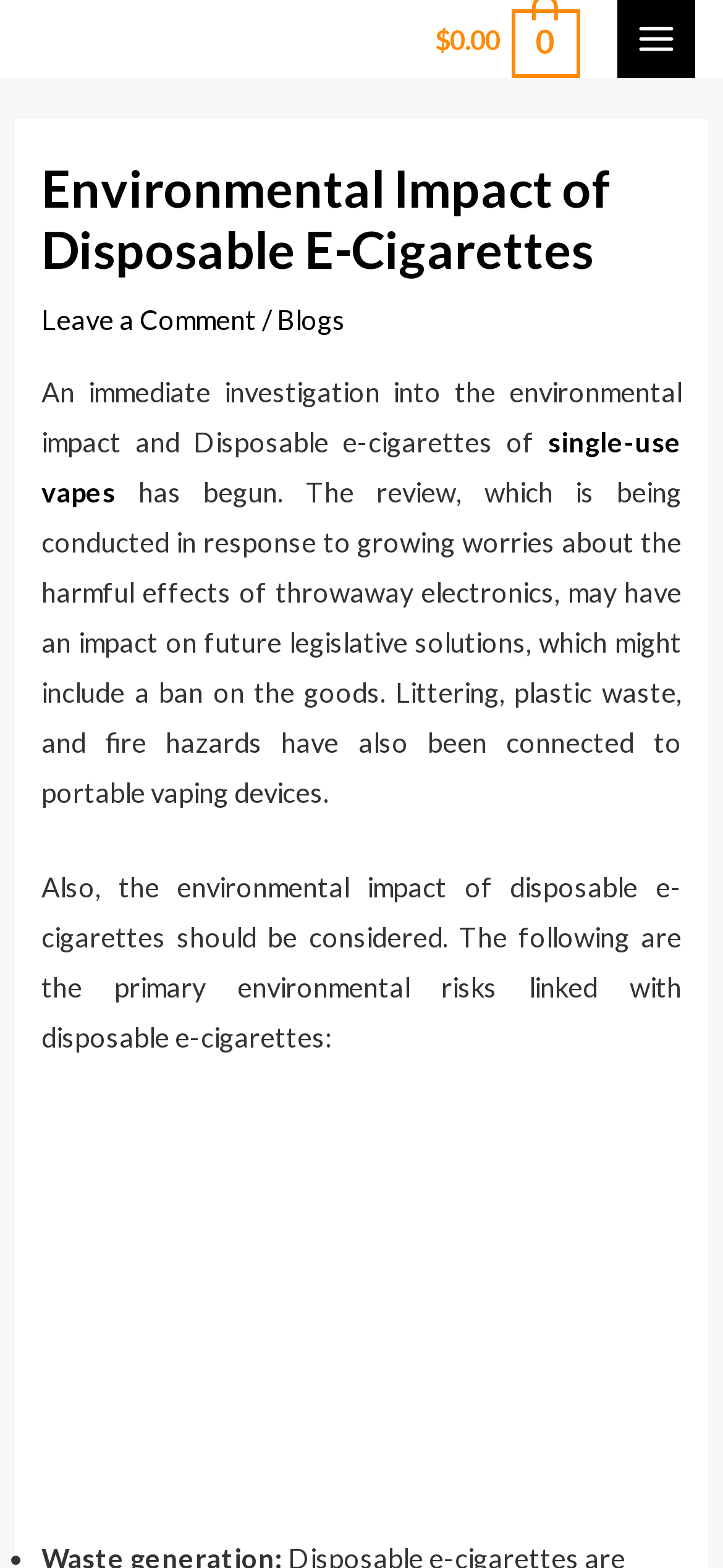Produce an extensive caption that describes everything on the webpage.

The webpage is focused on the environmental impact and disposal of E-Cigarettes, specifically single-use vapes. At the top left, there is a link with no text. On the top right, there is a link displaying a price of $0.00. A "MAIN MENU" button is located at the top right corner, accompanied by a small image.

Below the top section, there is a header with the title "Environmental Impact of Disposable E-Cigarettes". Underneath the title, there are three links: "Leave a Comment", "Blogs", and a separator in between. 

The main content of the webpage starts with a paragraph discussing the investigation into the environmental impact of disposable e-cigarettes, which may lead to a ban on these products. The text highlights the harmful effects of throwaway electronics, littering, plastic waste, and fire hazards associated with portable vaping devices.

Further down, there is another paragraph emphasizing the importance of considering the environmental impact of disposable e-cigarettes. It lists the primary environmental risks linked with these products. Below this text, there is a large image illustrating the impact of disposable e-cigarettes.